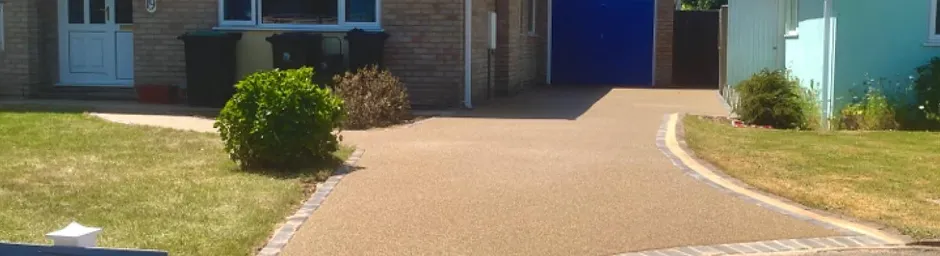What is on the left of the front door?
Please answer the question with as much detail and depth as you can.

According to the caption, the front door of the house is visible to the left, and next to it, there are two trash bins, which are part of the overall scenery.